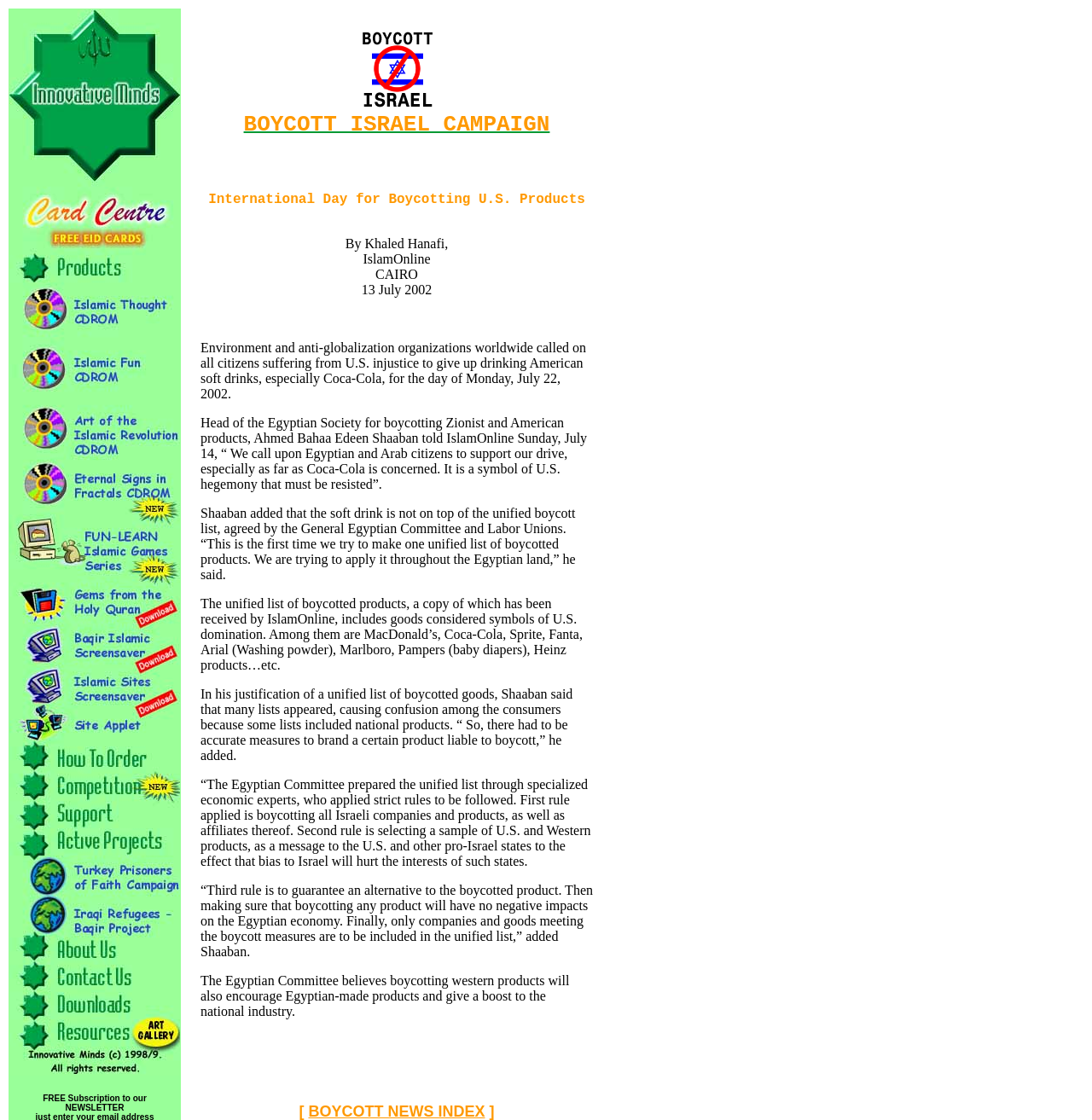What is the purpose of boycotting western products?
Please use the visual content to give a single word or phrase answer.

to encourage Egyptian-made products